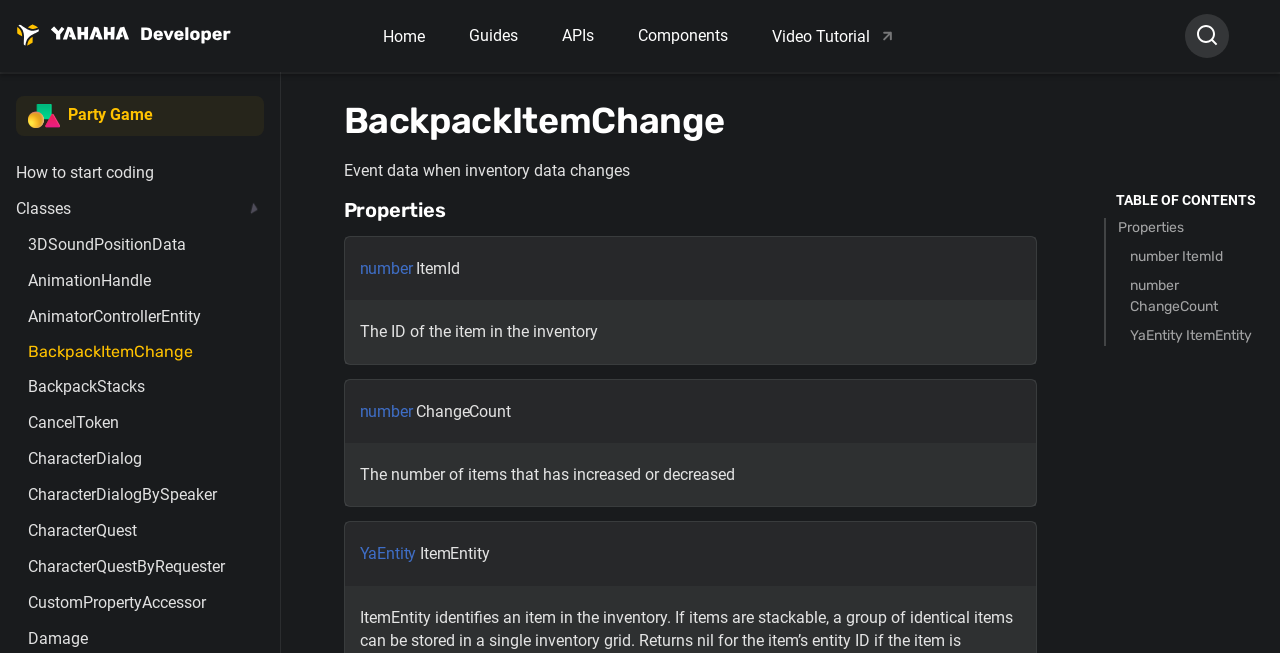Identify and provide the bounding box coordinates of the UI element described: "aria-label="Search" name="query" placeholder="Search"". The coordinates should be formatted as [left, top, right, bottom], with each number being a float between 0 and 1.

[0.926, 0.021, 0.995, 0.089]